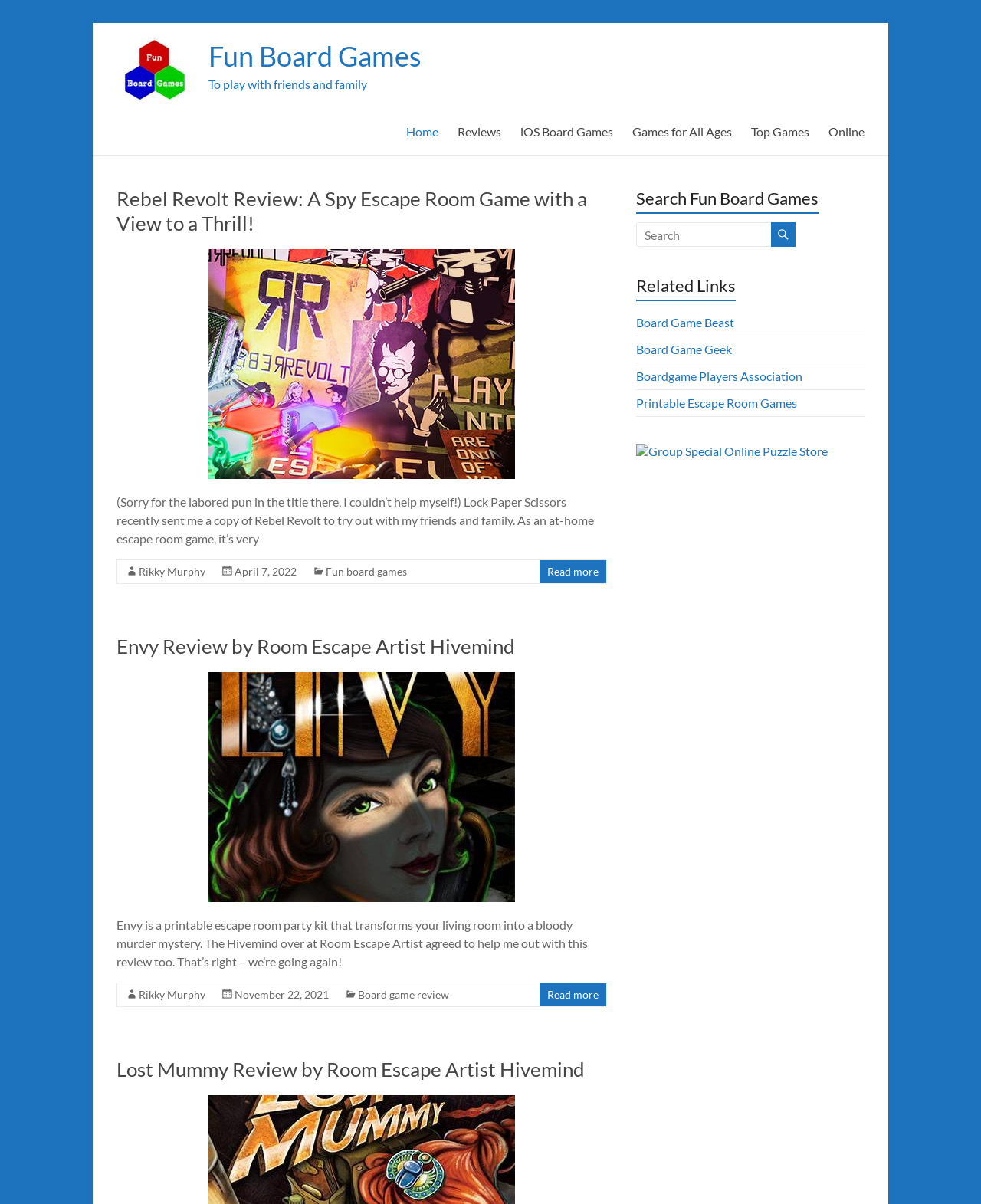Extract the main title from the webpage and generate its text.

Fun Board Games